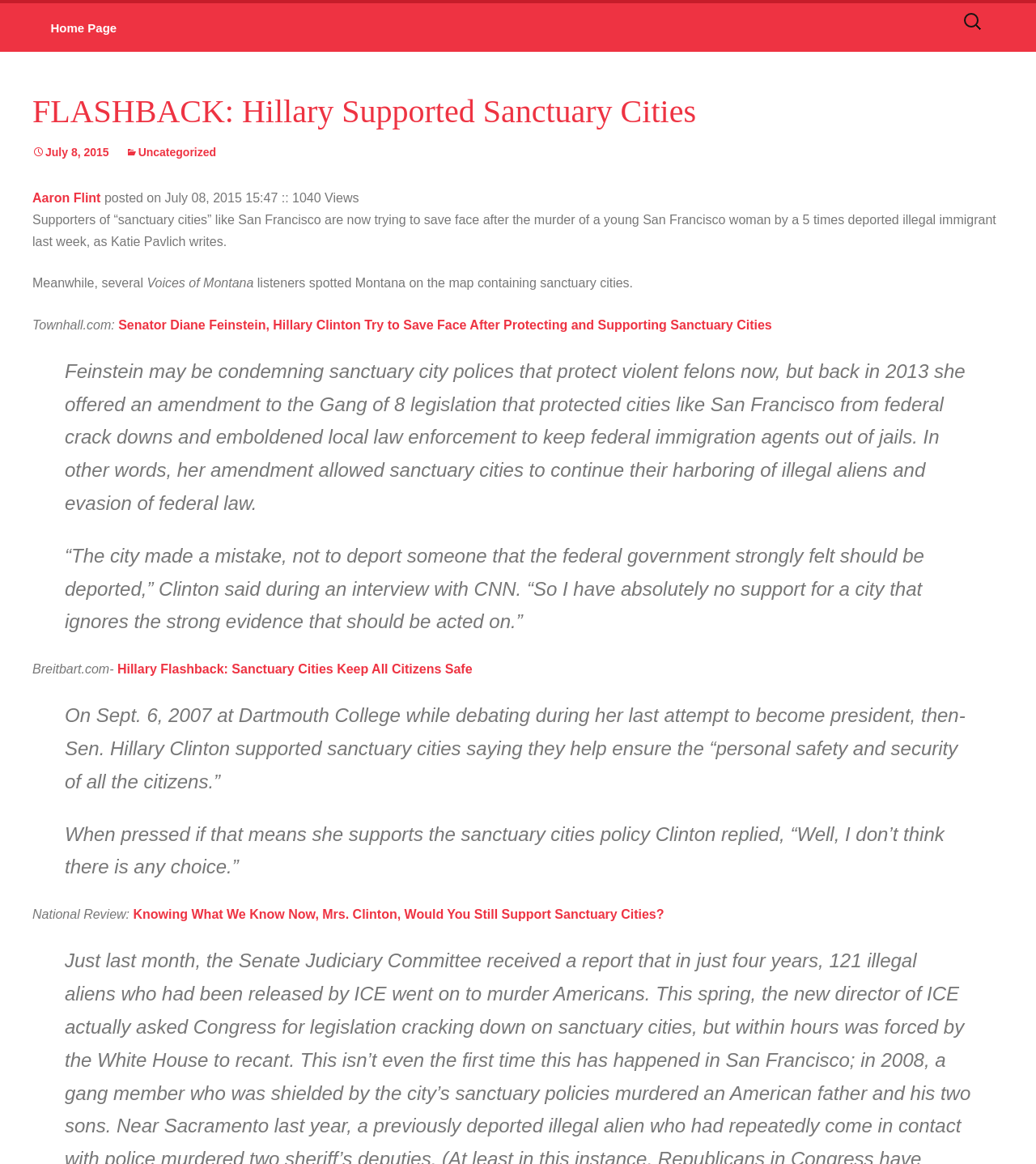Please determine the bounding box coordinates of the section I need to click to accomplish this instruction: "Read the quote from Hillary Clinton".

[0.062, 0.468, 0.892, 0.543]